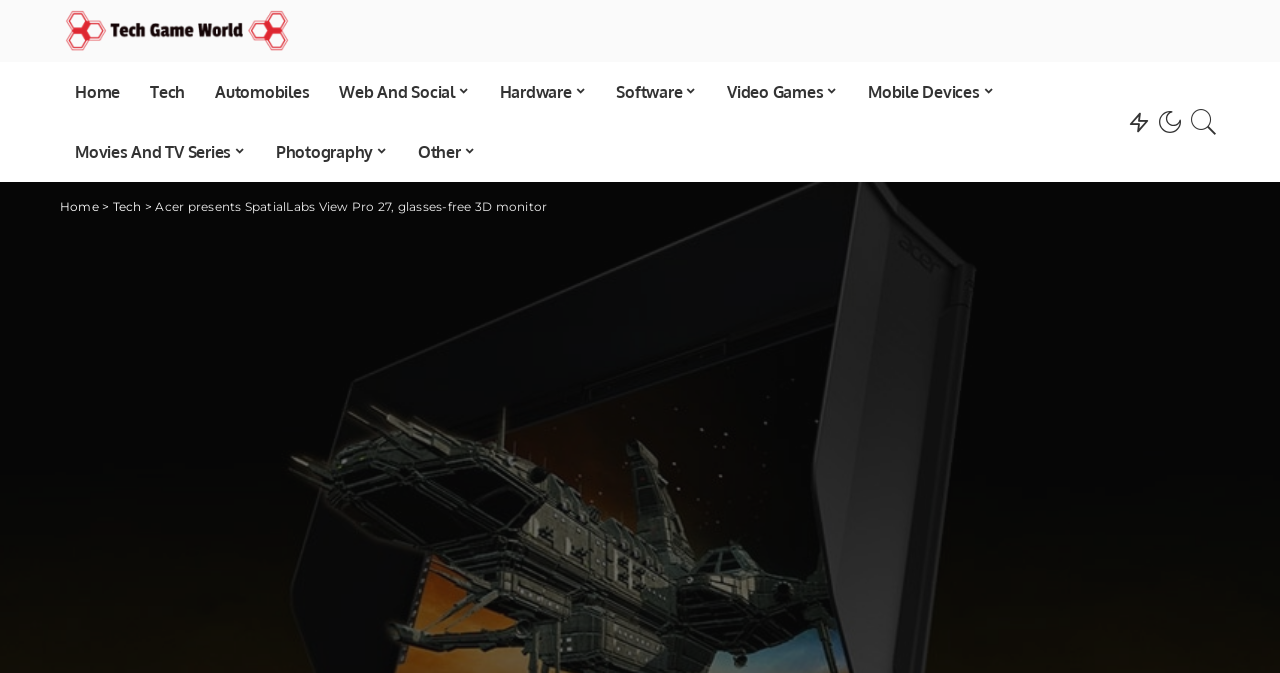What is the icon next to 'Home' in the main menu?
With the help of the image, please provide a detailed response to the question.

The icon next to 'Home' in the main menu is a right-facing arrow, represented by the symbol '>'.